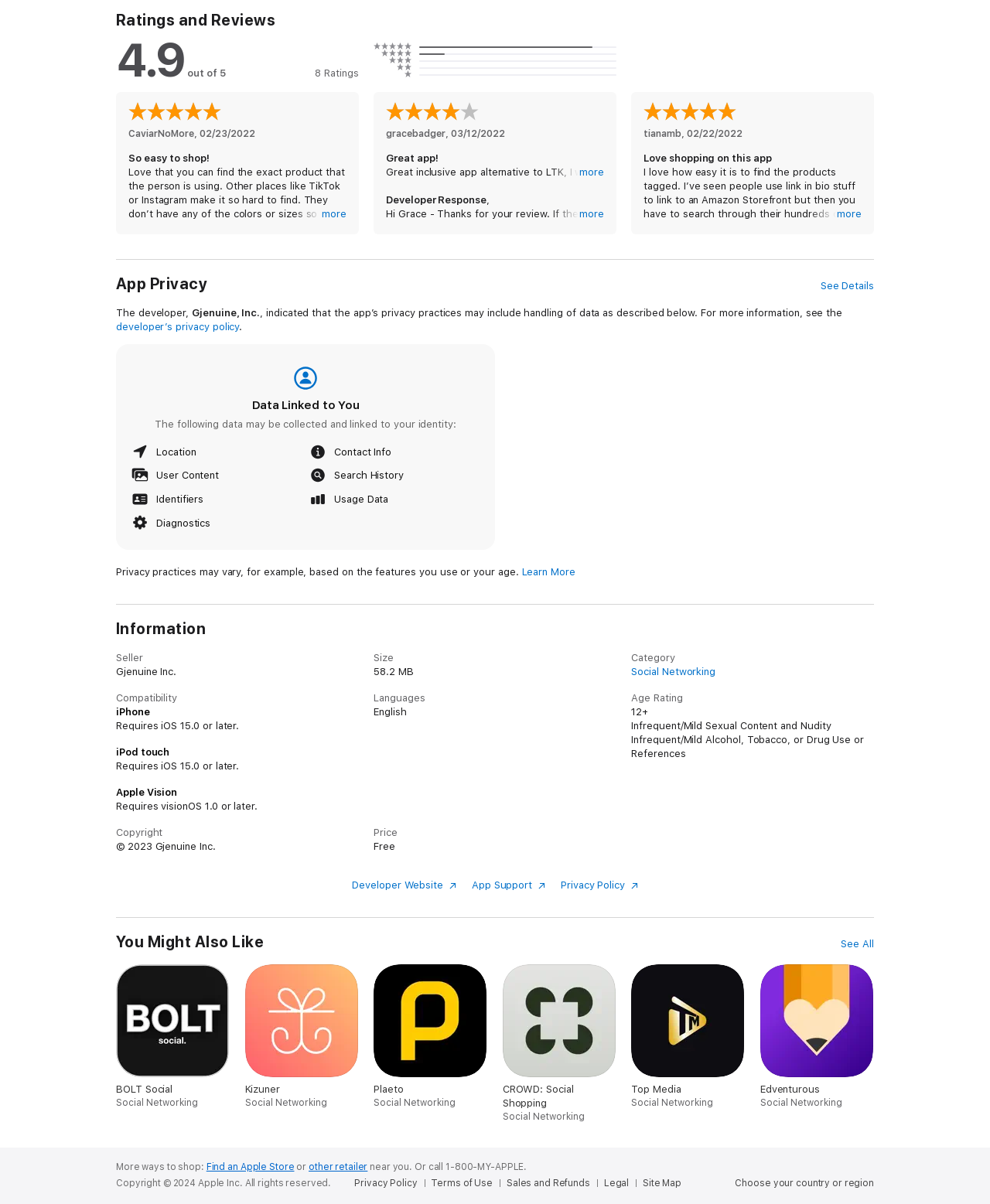Locate the bounding box coordinates of the area that needs to be clicked to fulfill the following instruction: "View developer's privacy policy". The coordinates should be in the format of four float numbers between 0 and 1, namely [left, top, right, bottom].

[0.117, 0.267, 0.242, 0.276]